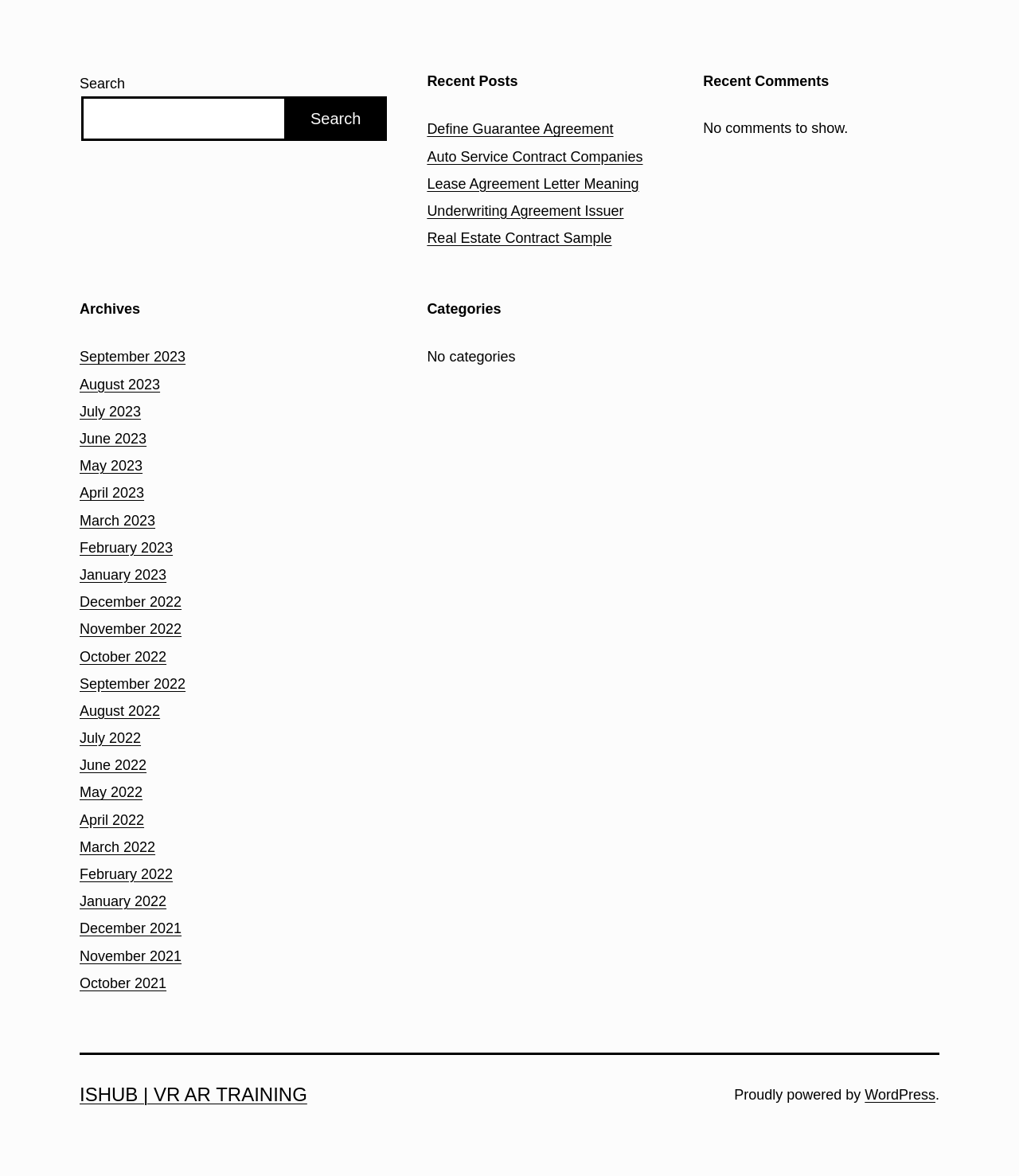Use one word or a short phrase to answer the question provided: 
What is the website powered by?

WordPress